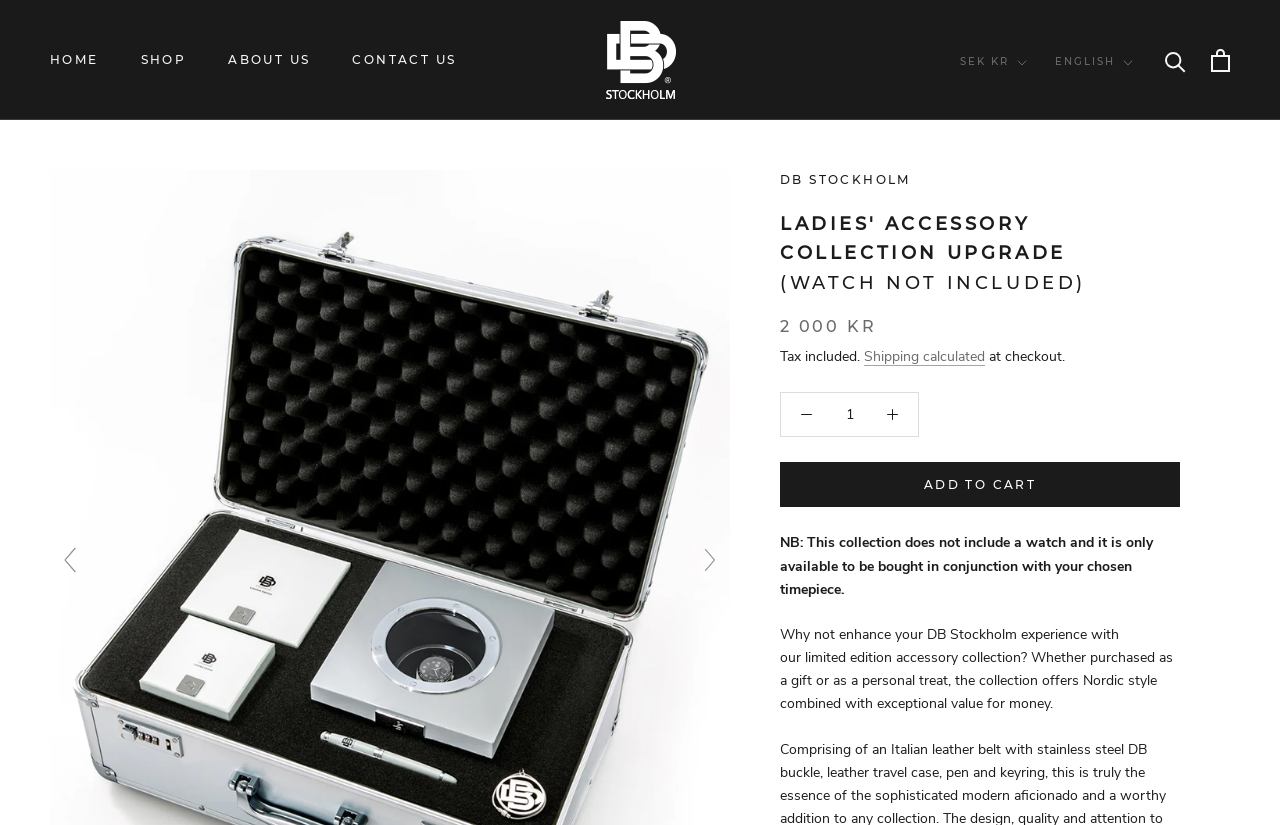Find the bounding box coordinates of the clickable area required to complete the following action: "Subscribe to email notifications".

None